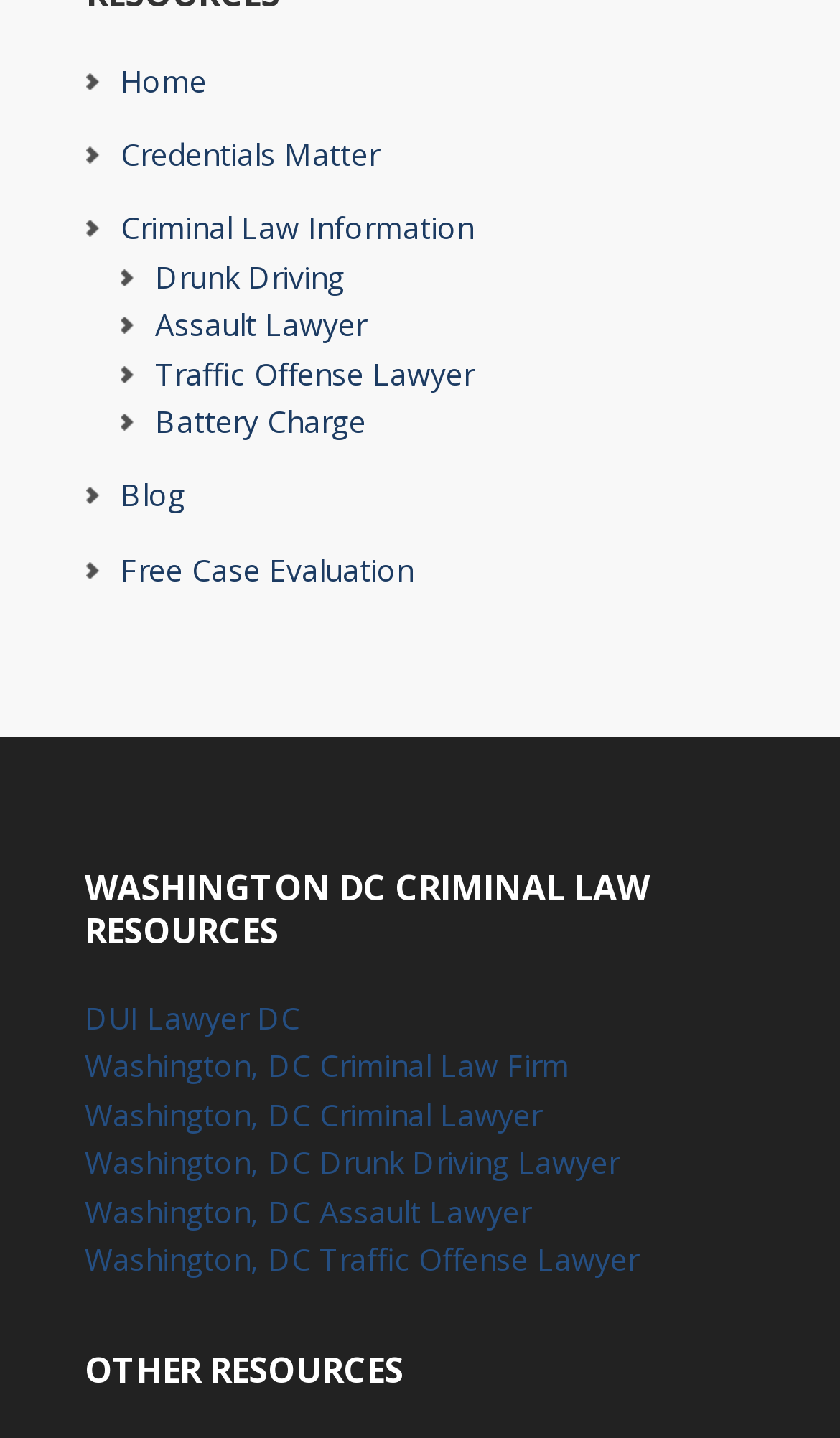Please identify the bounding box coordinates of the area I need to click to accomplish the following instruction: "Click on Home".

[0.144, 0.041, 0.246, 0.07]